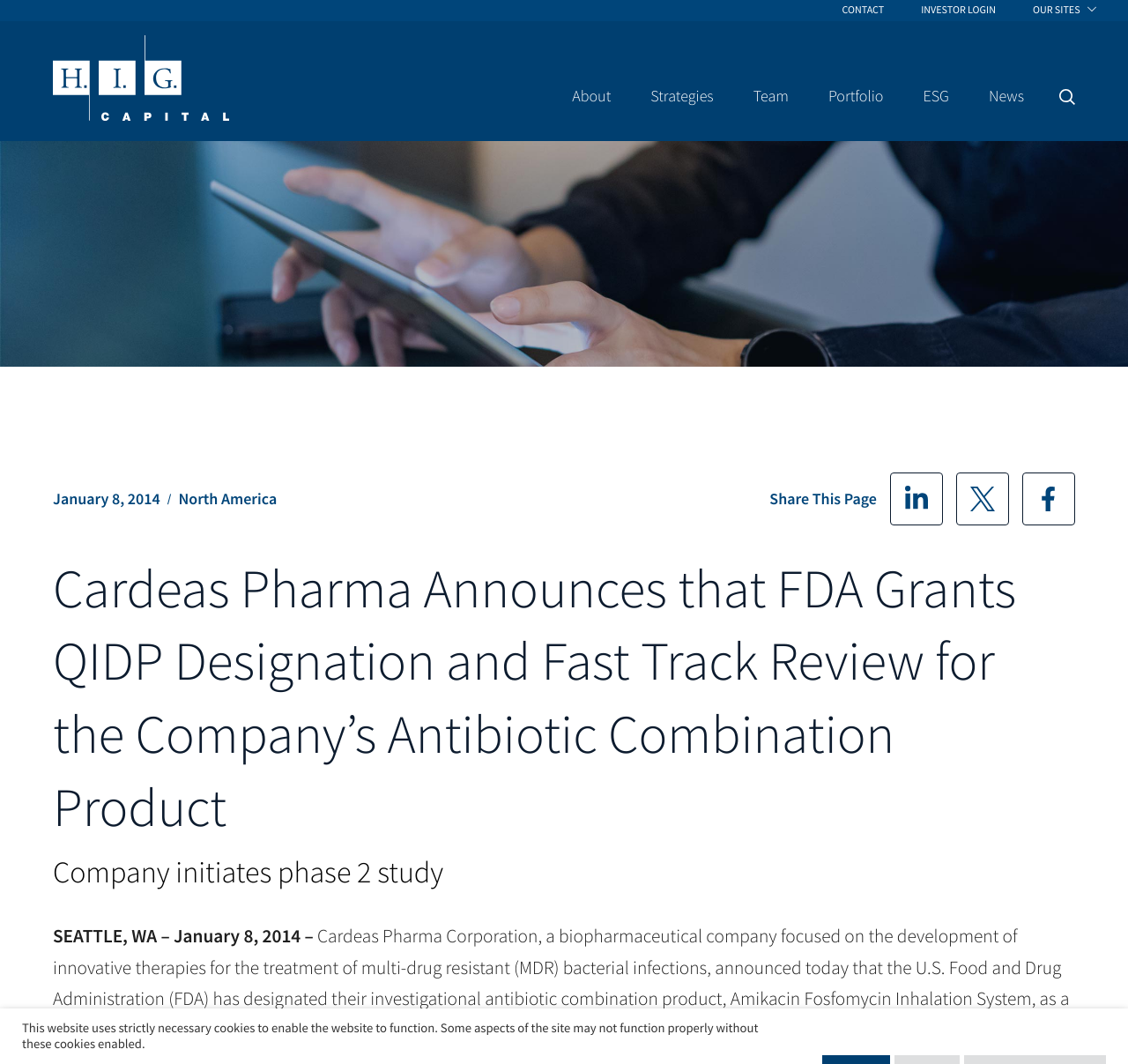Determine the coordinates of the bounding box for the clickable area needed to execute this instruction: "View News".

[0.877, 0.083, 0.908, 0.098]